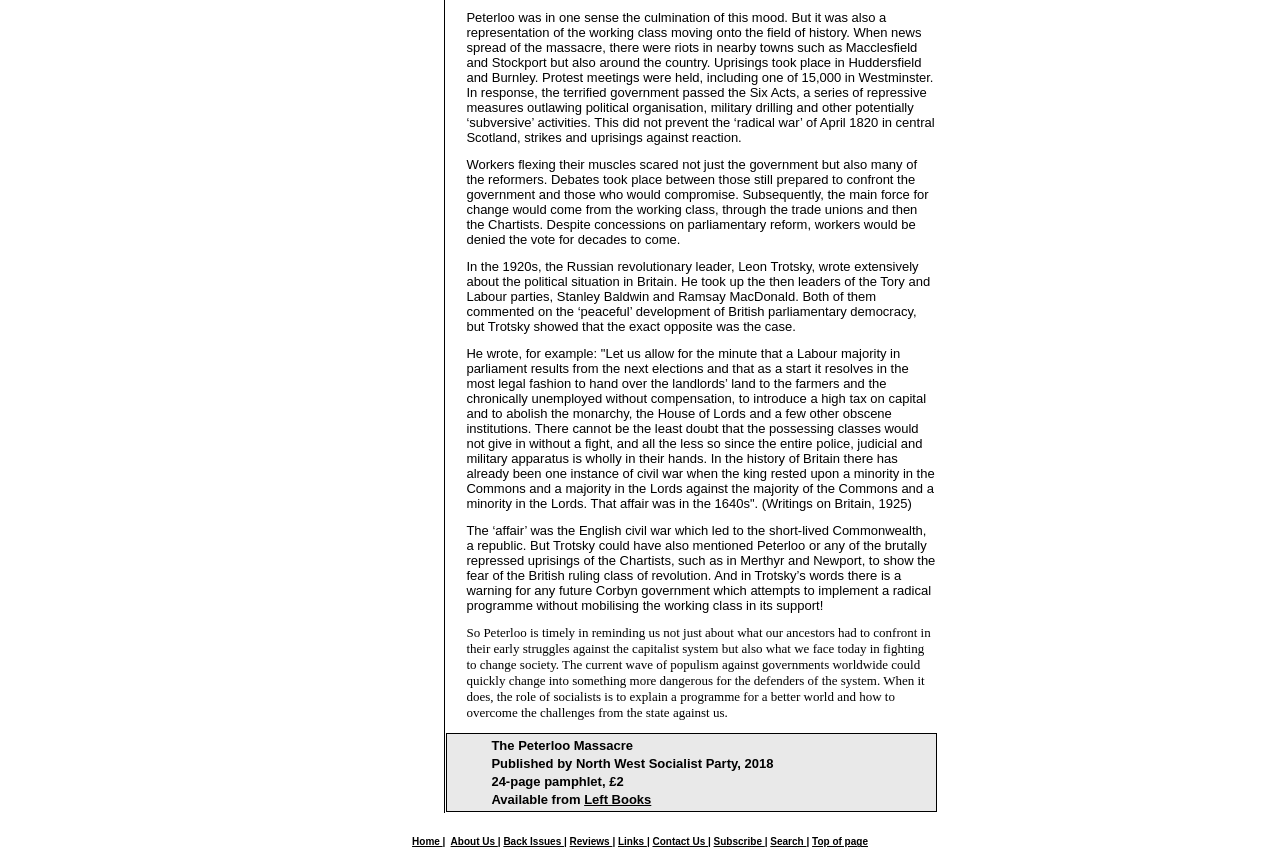Where can the pamphlet be purchased?
Examine the image closely and answer the question with as much detail as possible.

The location where the pamphlet can be purchased can be found in the link element with the text 'Left Books'. This element is located near the bottom of the page, indicating that it is related to the purchase details of the pamphlet.